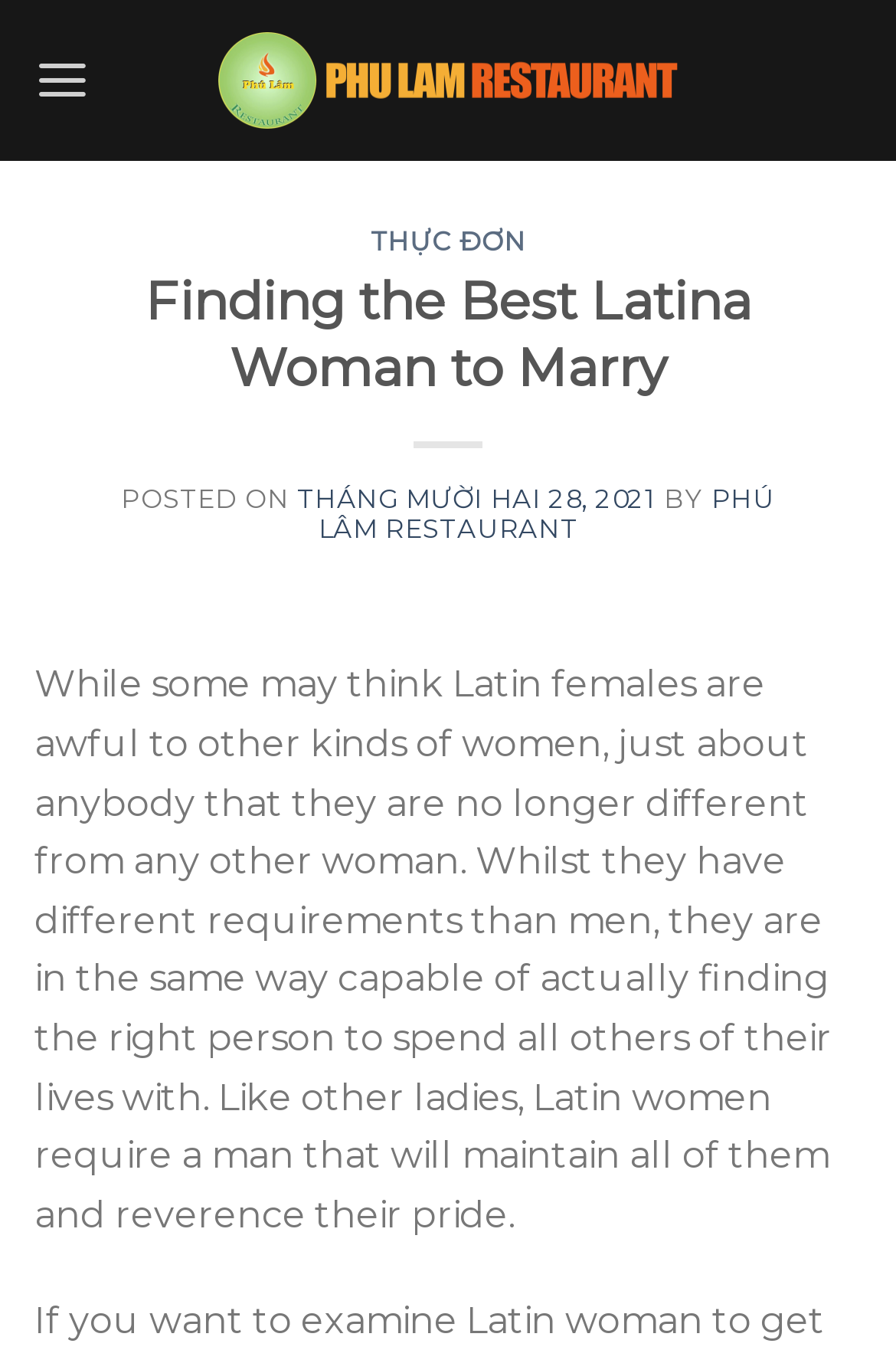For the following element description, predict the bounding box coordinates in the format (top-left x, top-left y, bottom-right x, bottom-right y). All values should be floating point numbers between 0 and 1. Description: Phú Lâm Restaurant

[0.355, 0.357, 0.865, 0.404]